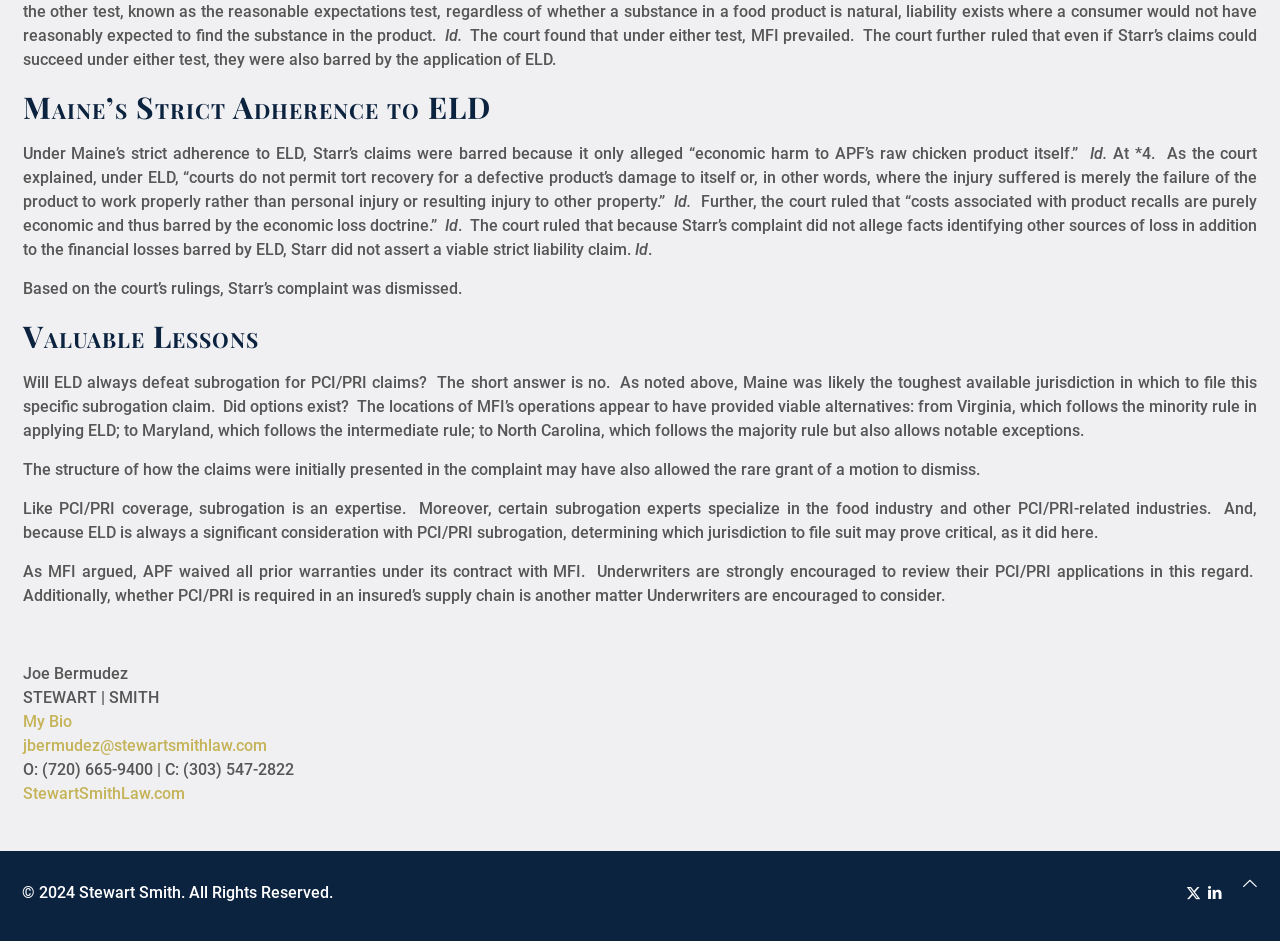What is the significance of Maine's jurisdiction in this case?
Provide a detailed answer to the question, using the image to inform your response.

Maine's jurisdiction was significant because it follows a strict adherence to the Economic Loss Doctrine (ELD), which made it the toughest available jurisdiction for filing this specific subrogation claim. This meant that the court's ruling was likely to be more favorable to MFI than in other jurisdictions.